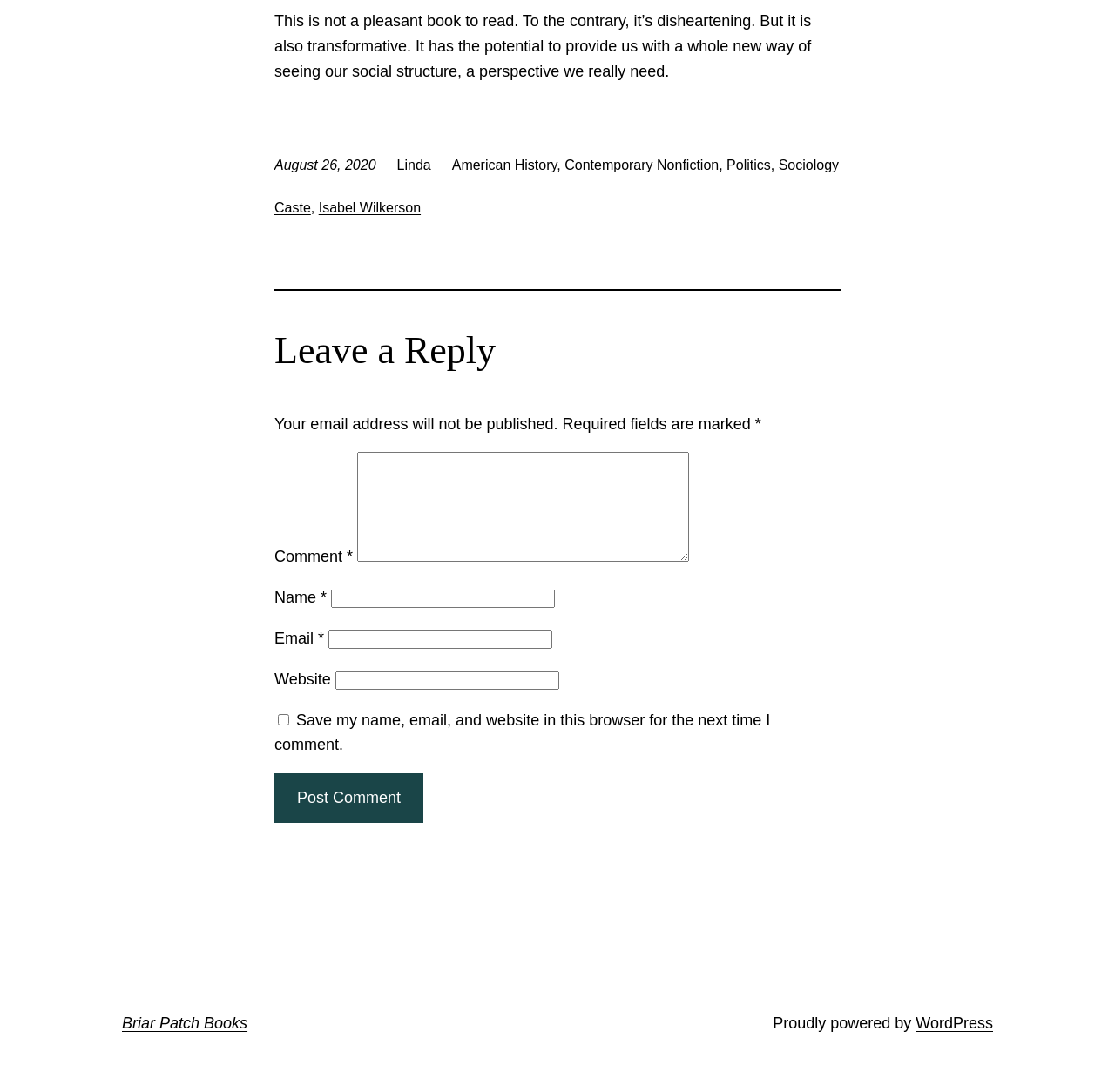Please specify the coordinates of the bounding box for the element that should be clicked to carry out this instruction: "Click on the 'Post Comment' button". The coordinates must be four float numbers between 0 and 1, formatted as [left, top, right, bottom].

[0.246, 0.708, 0.38, 0.754]